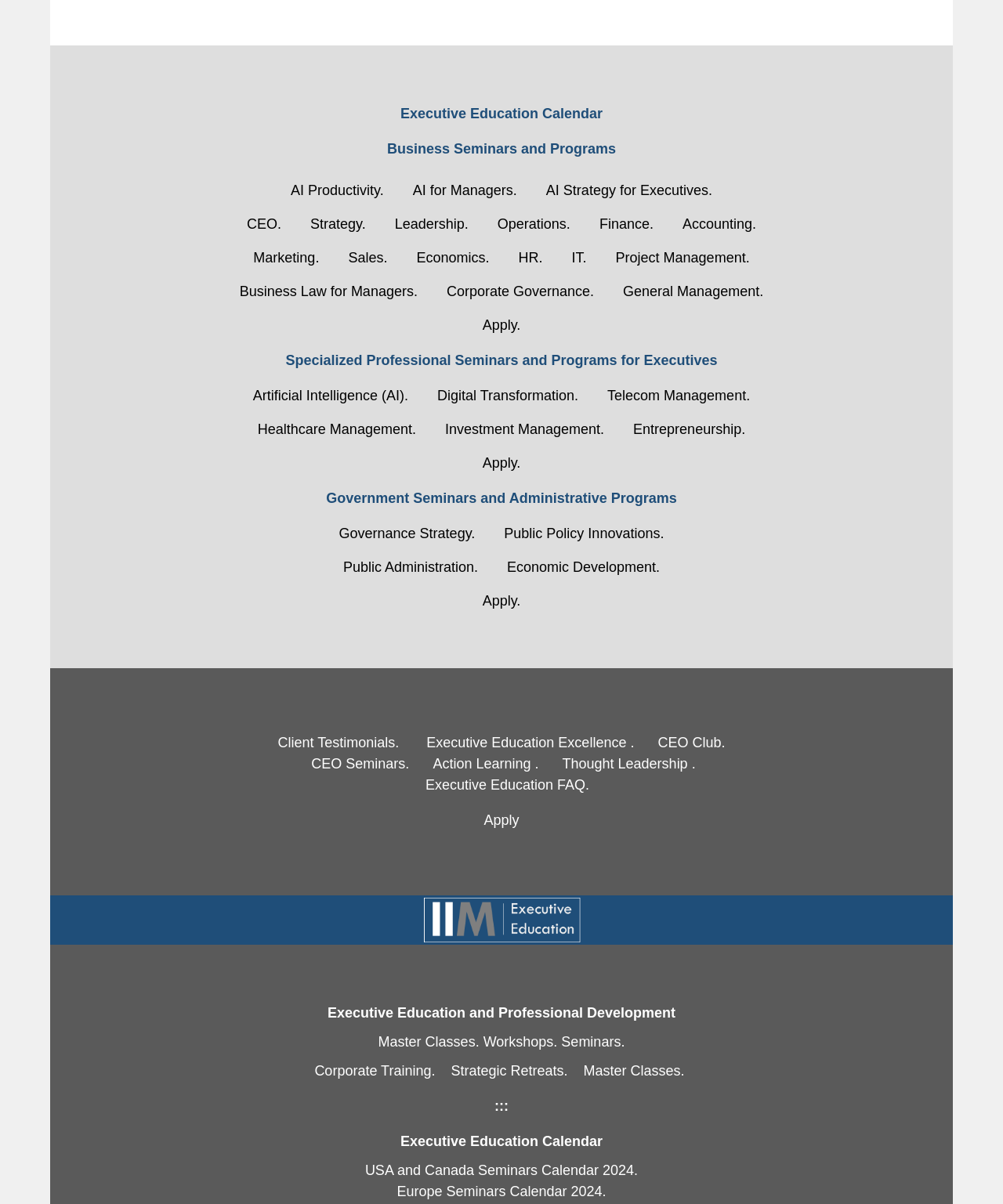Please identify the bounding box coordinates of the element I need to click to follow this instruction: "Apply for AI Productivity".

[0.277, 0.145, 0.395, 0.172]